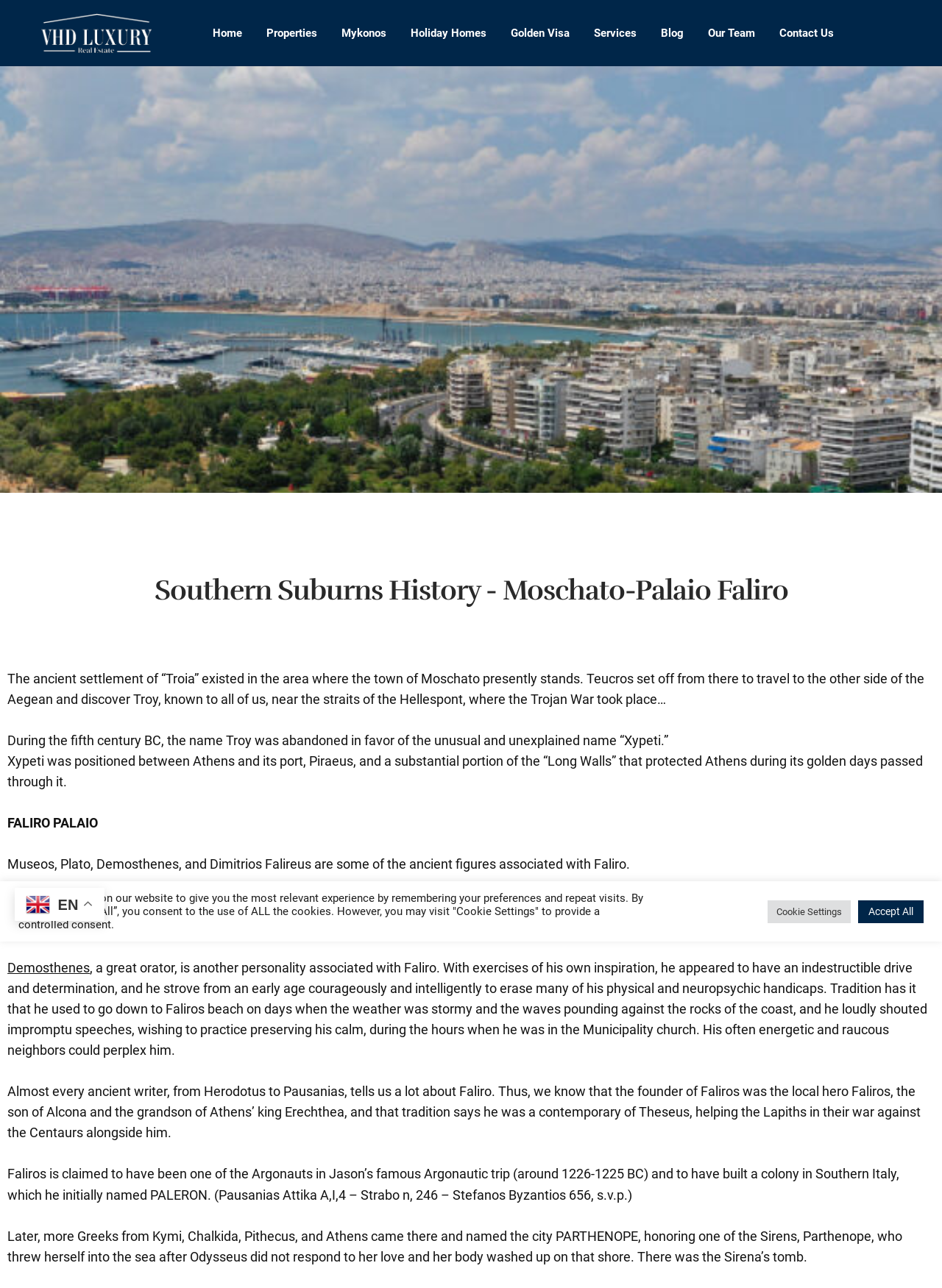Determine the coordinates of the bounding box that should be clicked to complete the instruction: "Contact Us". The coordinates should be represented by four float numbers between 0 and 1: [left, top, right, bottom].

[0.816, 0.0, 0.897, 0.051]